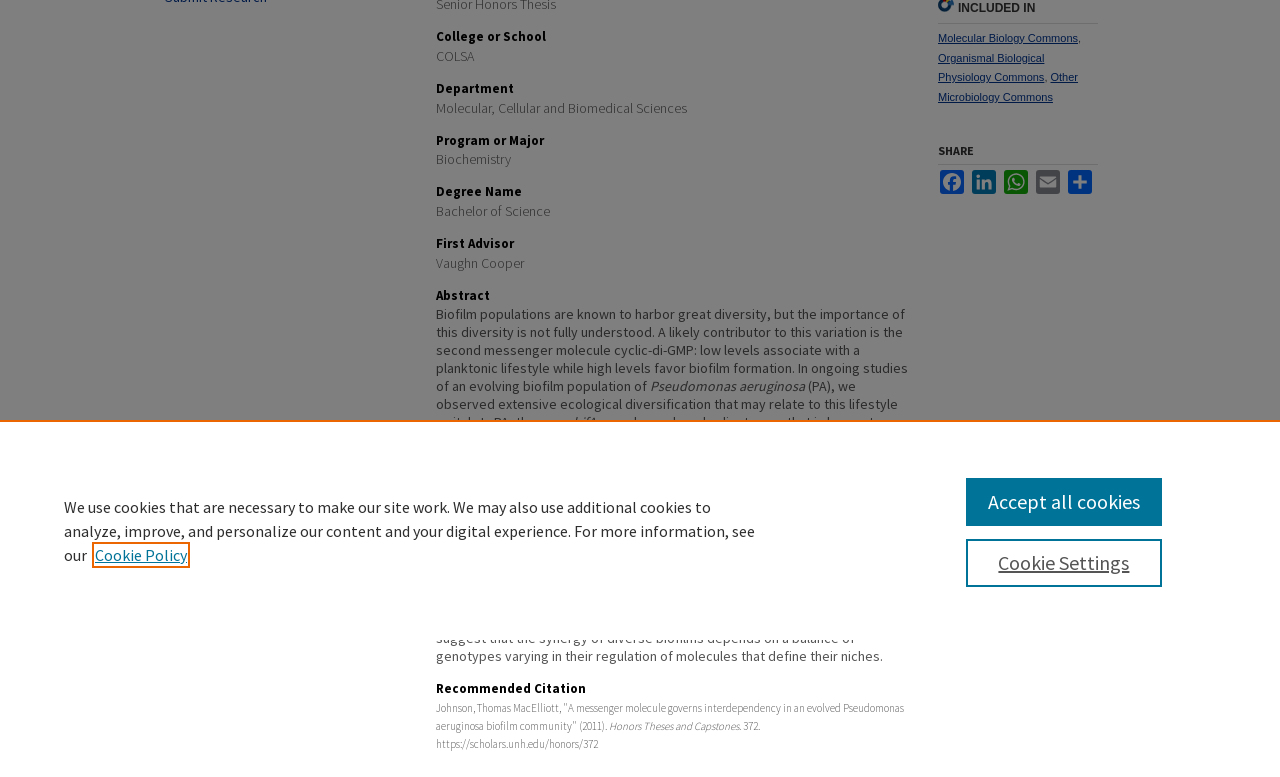Extract the bounding box coordinates for the UI element described by the text: "Organismal Biological Physiology Commons". The coordinates should be in the form of [left, top, right, bottom] with values between 0 and 1.

[0.733, 0.066, 0.816, 0.107]